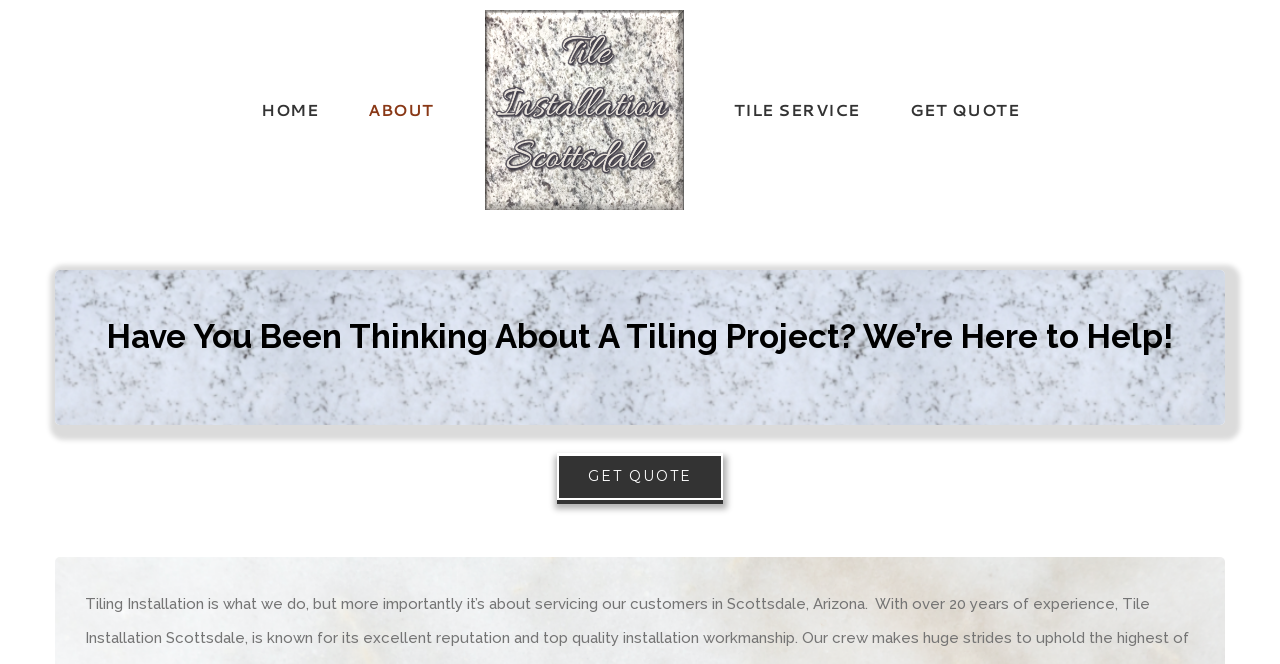Summarize the webpage with a detailed and informative caption.

The webpage is about tile installation services in Scottsdale, AZ. At the top, there is a main navigation menu that spans almost the entire width of the page, with five links: "HOME", "ABOUT", a logo of "Tile Installation Scottsdale", "TILE SERVICE", and "GET QUOTE". The logo is an image and is positioned in the middle of the navigation menu.

Below the navigation menu, there is a prominent heading that reads "Have You Been Thinking About A Tiling Project? We’re Here to Help!". This heading is centered and takes up most of the width of the page.

Further down, there is another "GET QUOTE" link, which is positioned slightly above the middle of the page. This link is smaller than the one in the navigation menu and is centered.

There are no other visible UI elements or text on the page besides these mentioned. The overall focus of the page is on promoting tile installation services and encouraging visitors to get a quote.